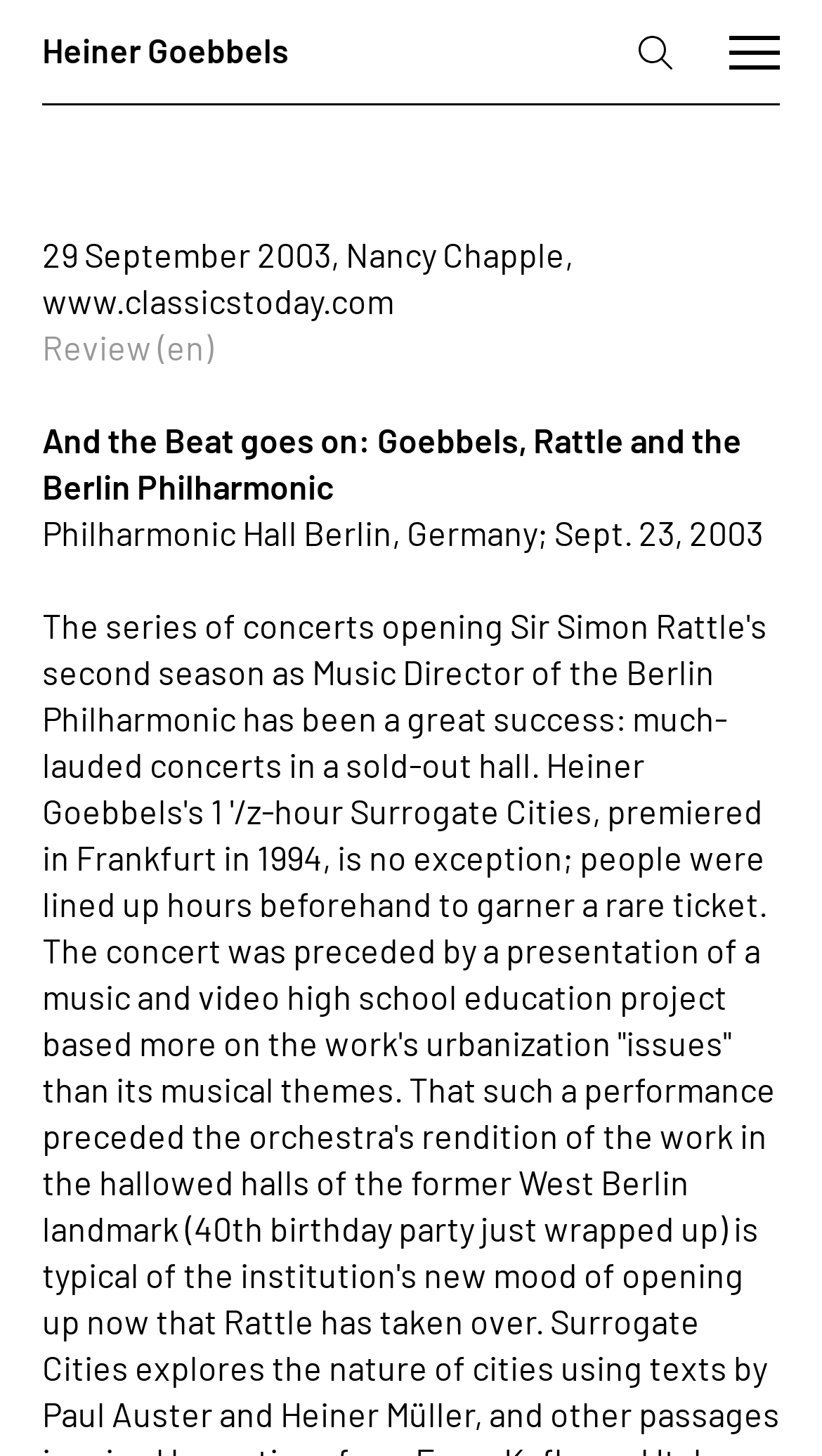Find the bounding box of the UI element described as: "title="Toggle menu"". The bounding box coordinates should be given as four float values between 0 and 1, i.e., [left, top, right, bottom].

[0.887, 0.024, 0.949, 0.047]